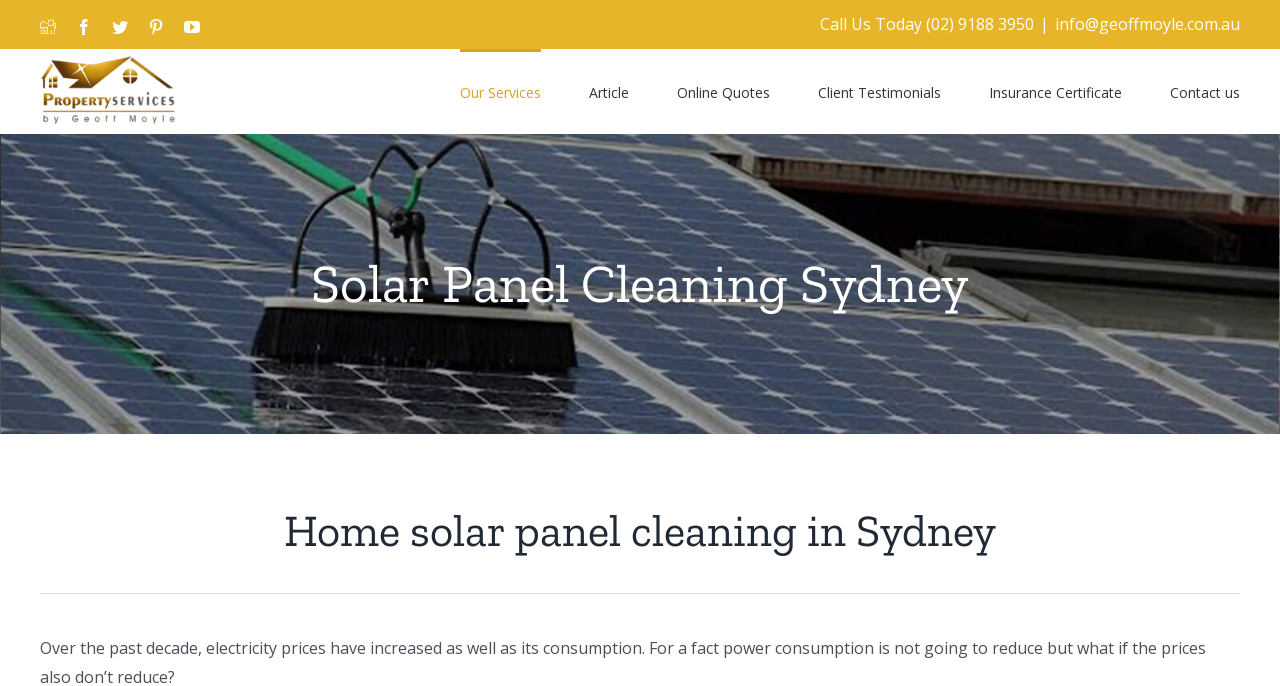Provide the bounding box coordinates for the area that should be clicked to complete the instruction: "Click on Facebook link".

[0.059, 0.028, 0.072, 0.051]